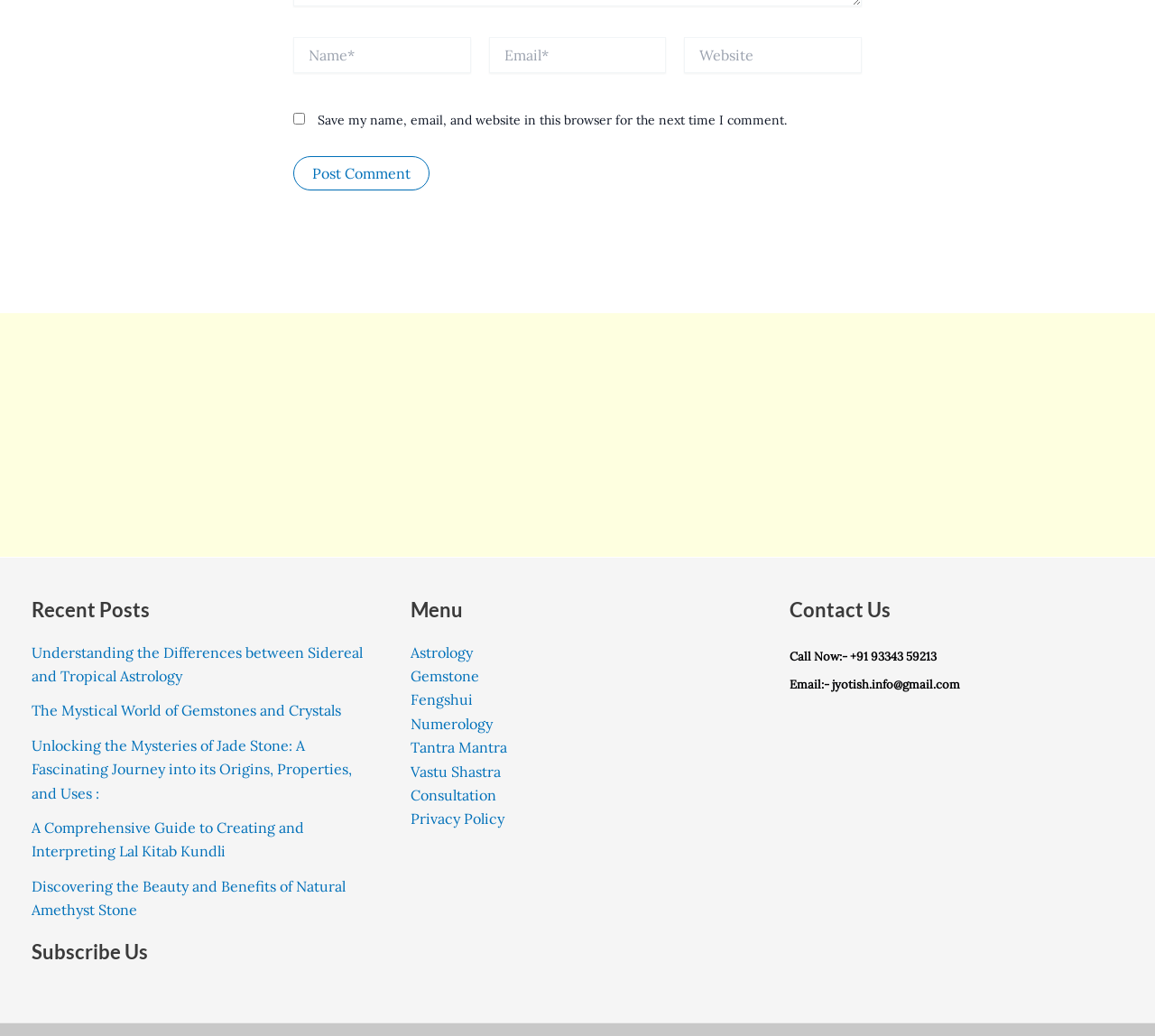Please provide a one-word or phrase answer to the question: 
What is the label of the first textbox?

Name*